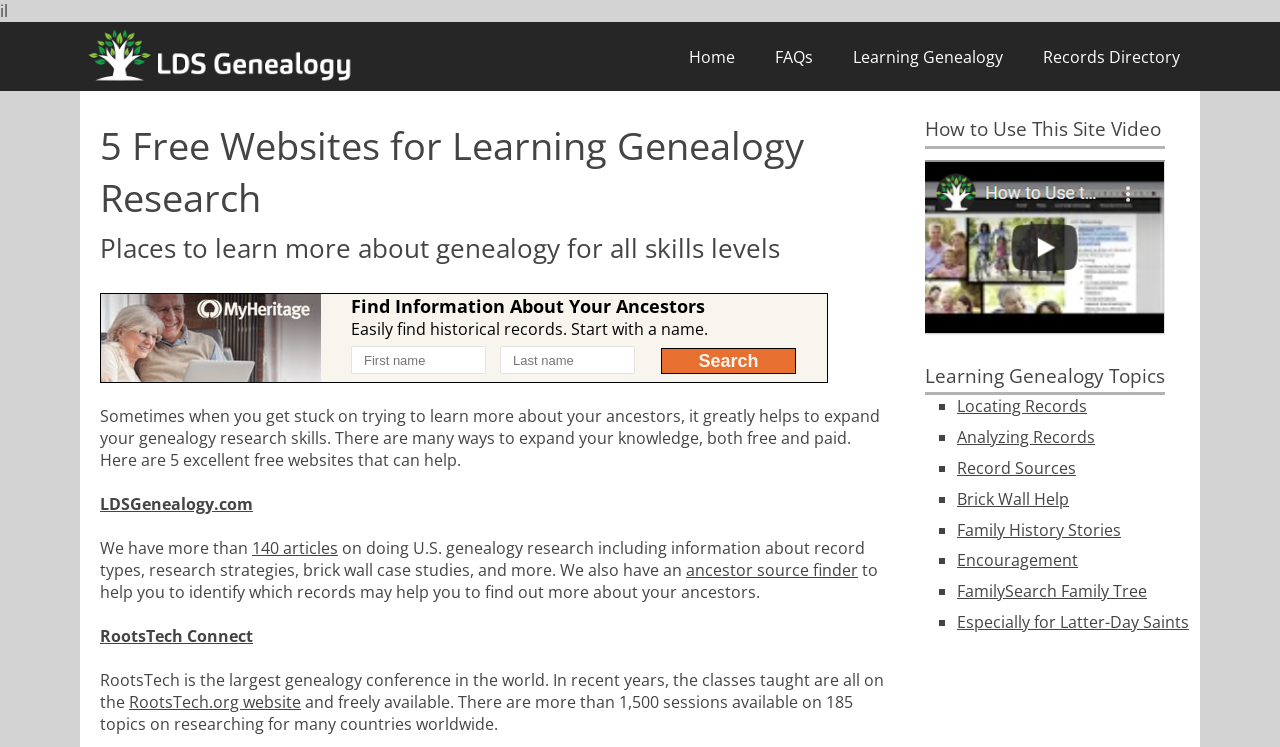How many sessions are available on the RootsTech.org website?
Based on the visual content, answer with a single word or a brief phrase.

Over 1,500